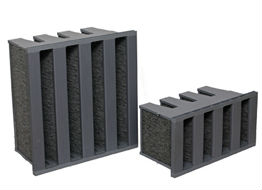Generate an elaborate caption for the image.

The image showcases two Active Carbon V-Compact Filters, designed for effective air purification. These filters, characterized by their distinct rectangular shapes and layered structure, are crafted to enhance air quality by efficiently removing contaminants. The larger filter on the left stands out with its multi-layered design, which increases the filter's surface area, allowing for improved air flow and contaminant capture. The smaller filter on the right mirrors this design but in a more compact form, making it suitable for spaces with limited installation options. Both filters are an integral part of HVAC systems in various applications, including hospitals and industrial settings, where low pressure drop and high contamination removal capacity are critical.